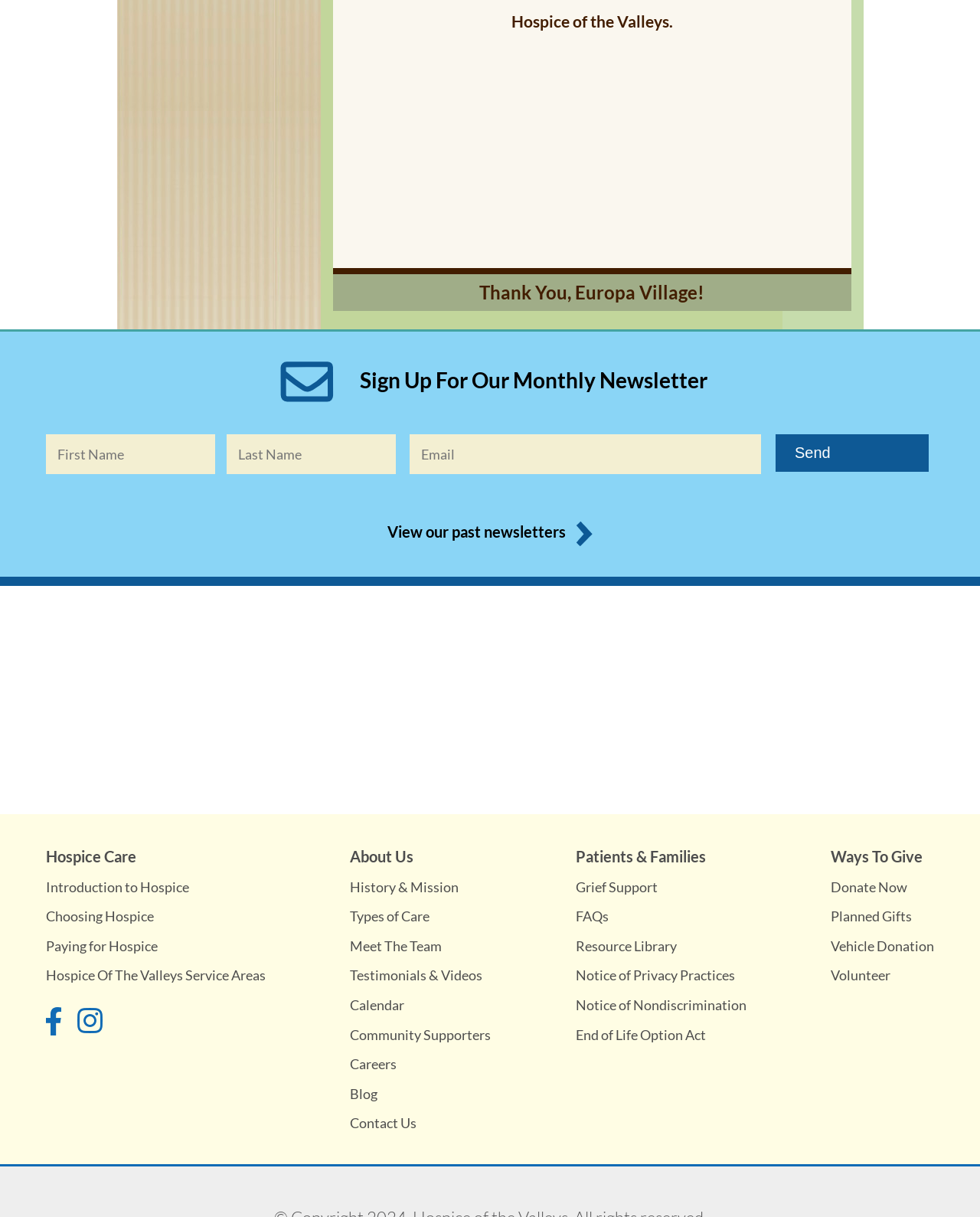Provide a short answer to the following question with just one word or phrase: How can one support the organization?

Donate, Volunteer